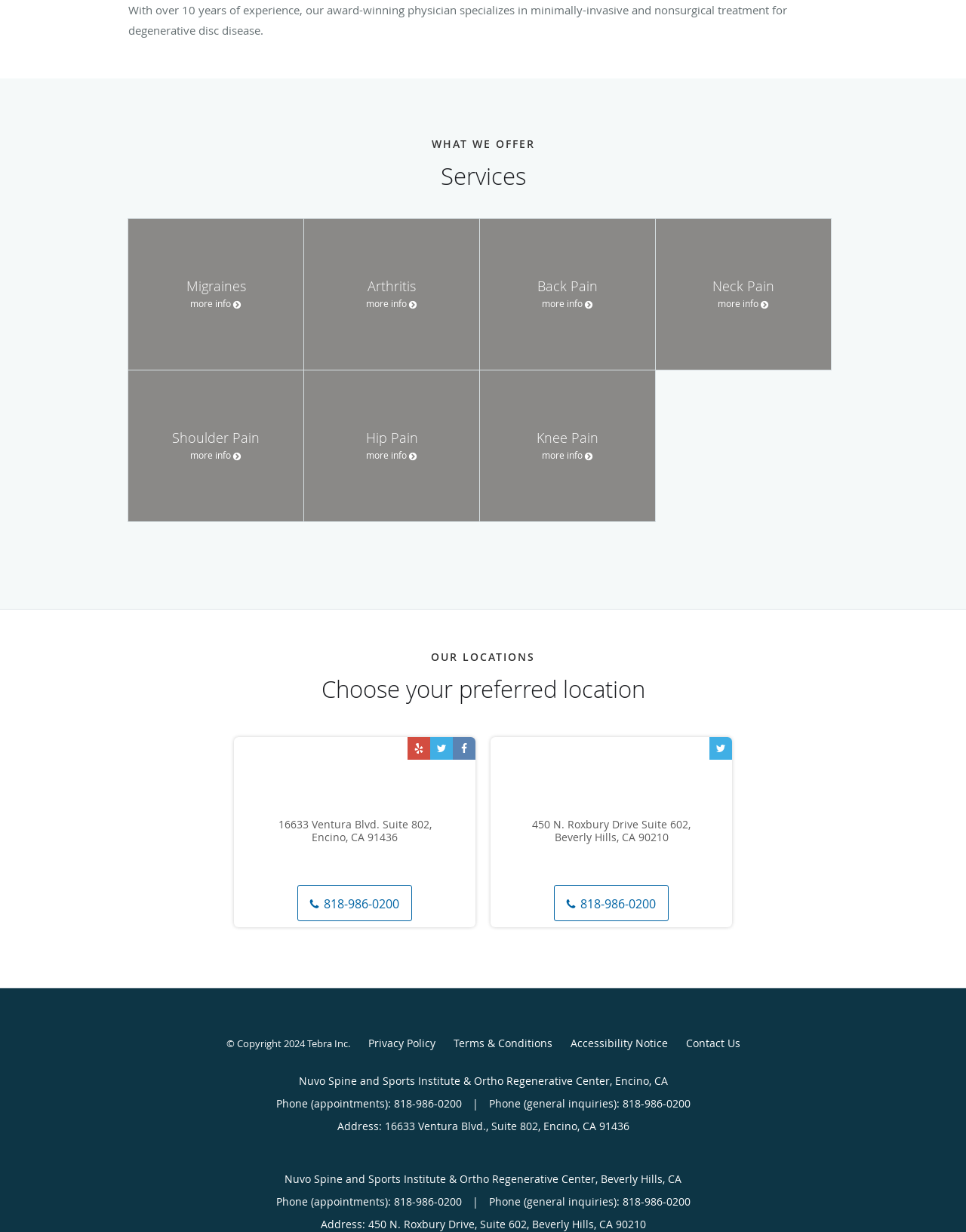Provide a brief response to the question below using one word or phrase:
What is the specialty of the physician?

minimally-invasive and nonsurgical treatment